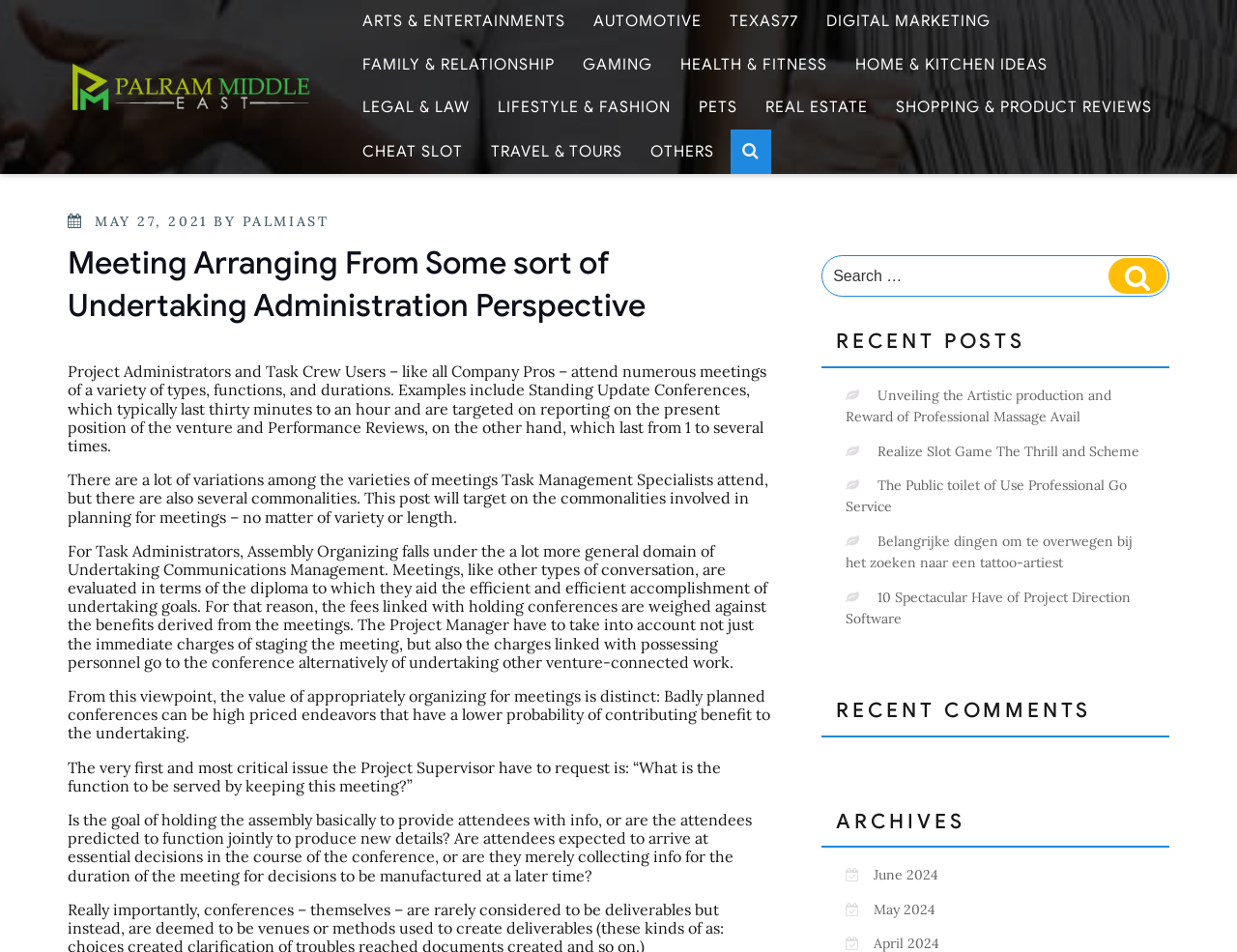Using the provided description: "© Acunetix 2023, by Invicti", find the bounding box coordinates of the corresponding UI element. The output should be four float numbers between 0 and 1, in the format [left, top, right, bottom].

None